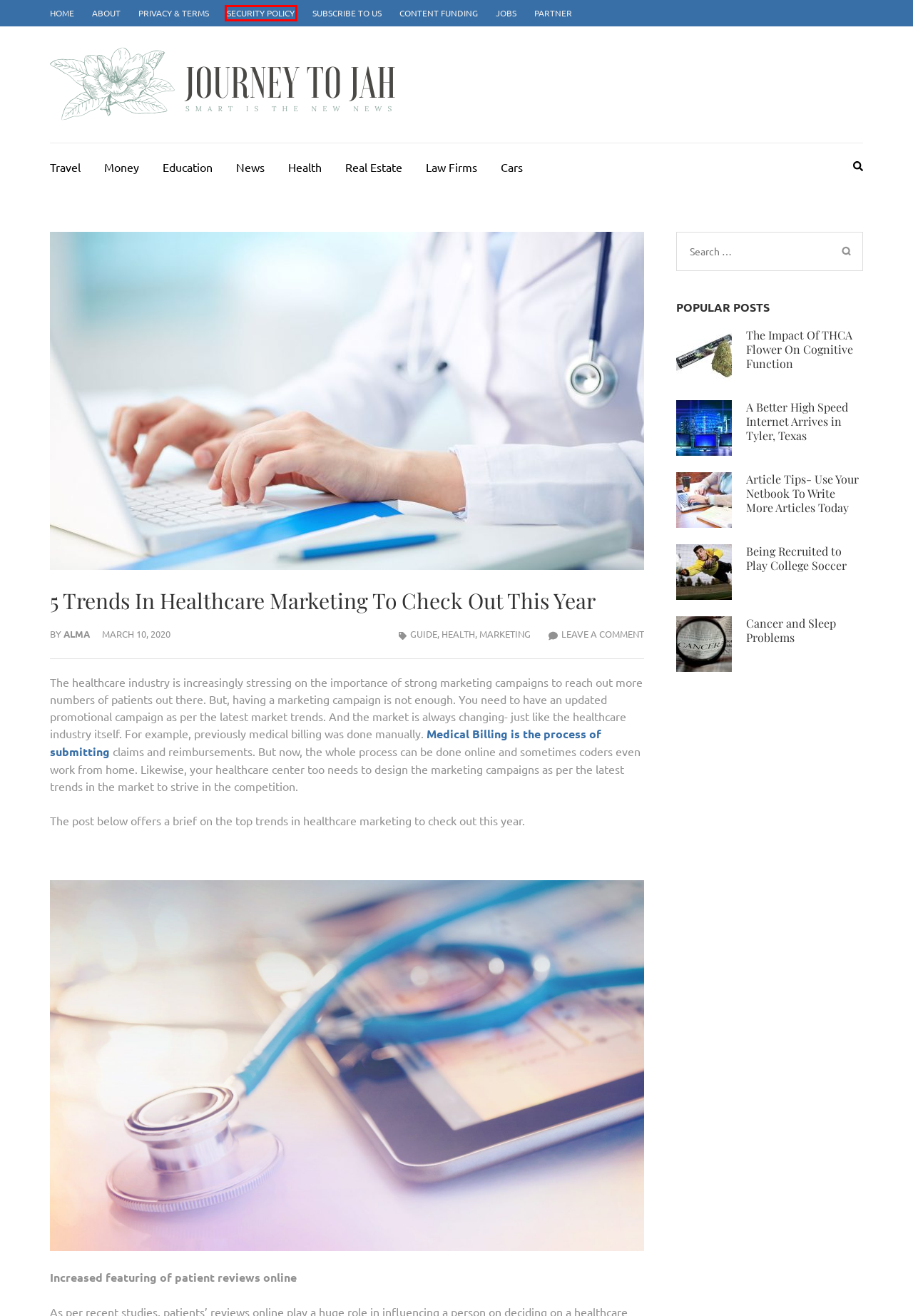Examine the screenshot of the webpage, noting the red bounding box around a UI element. Pick the webpage description that best matches the new page after the element in the red bounding box is clicked. Here are the candidates:
A. Security Policy
B. The Impact Of THCA Flower On Cognitive Function
C. Privacy & Terms
D. About
E. Partner
F. Law Firms
G. Being Recruited to Play College Soccer
H. Travel

A